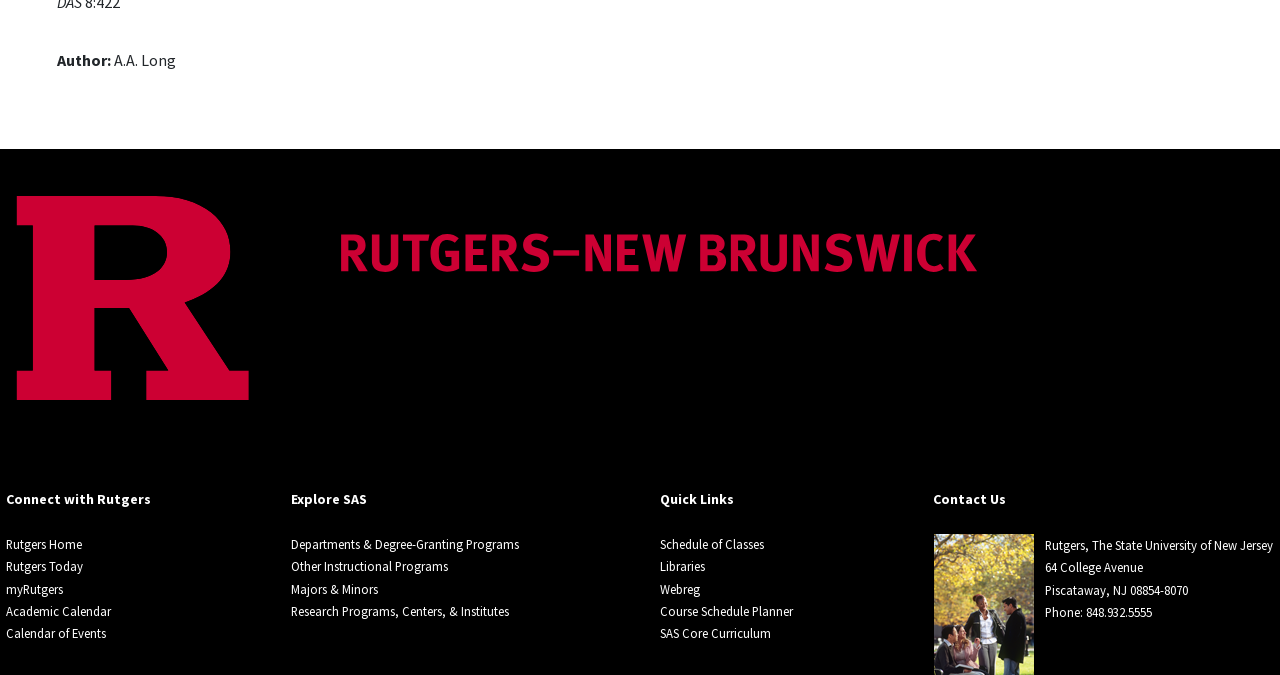Provide a brief response to the question using a single word or phrase: 
What is the phone number for 'Contact Us'?

848.932.5555